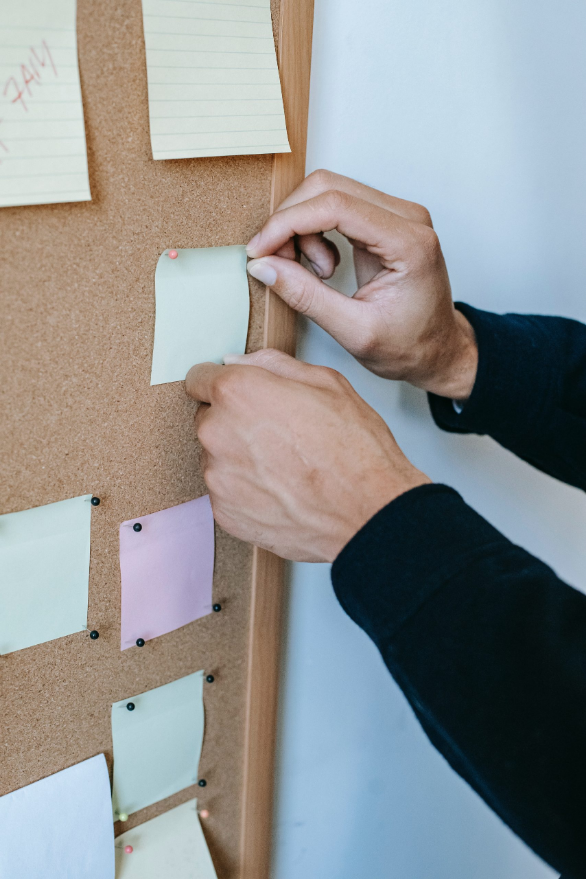What type of firm is associated with this project management practice? Please answer the question using a single word or phrase based on the image.

Consulting firm